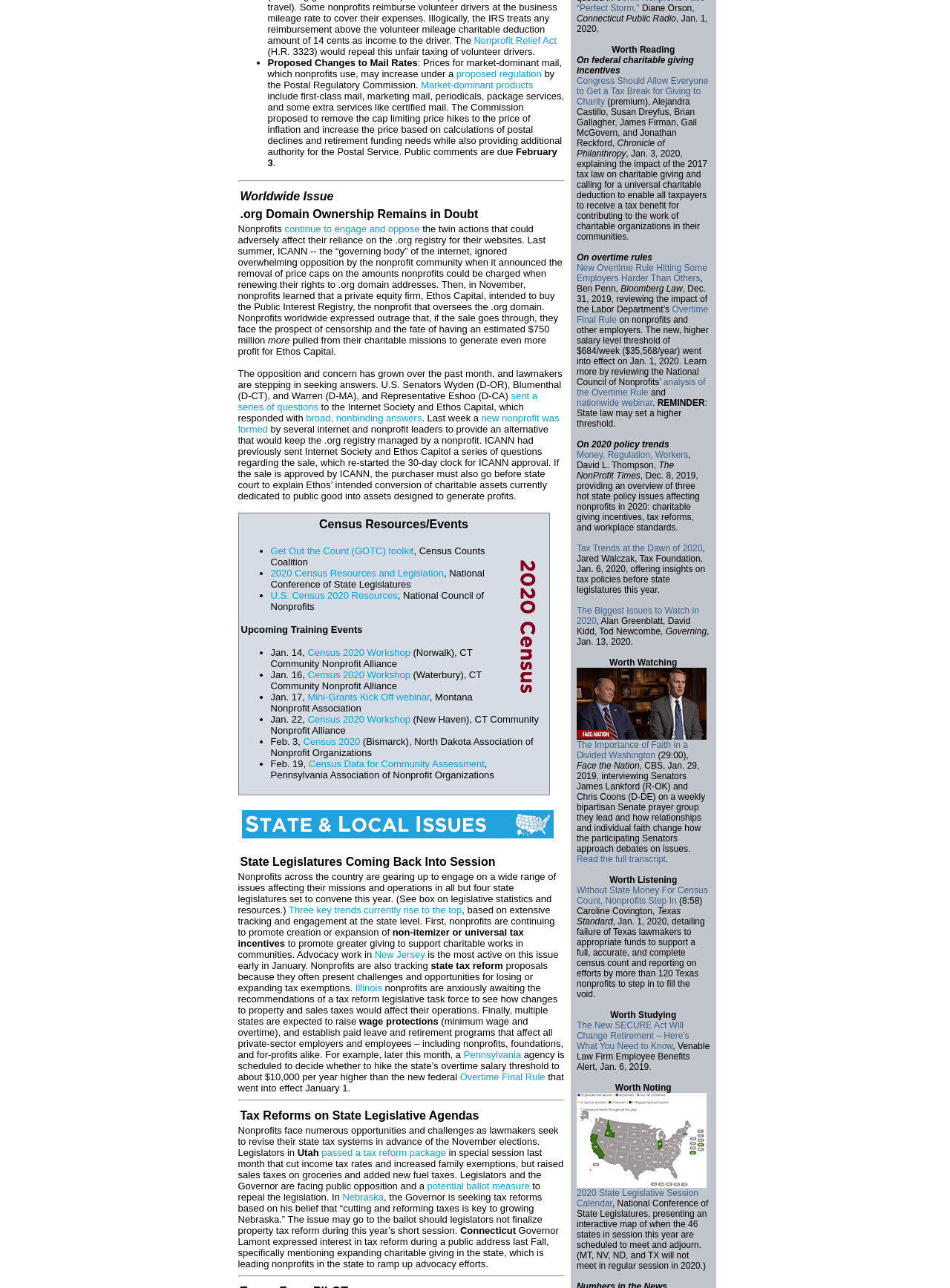Given the description of the UI element: "Track Registration", predict the bounding box coordinates in the form of [left, top, right, bottom], with each value being a float between 0 and 1.

None